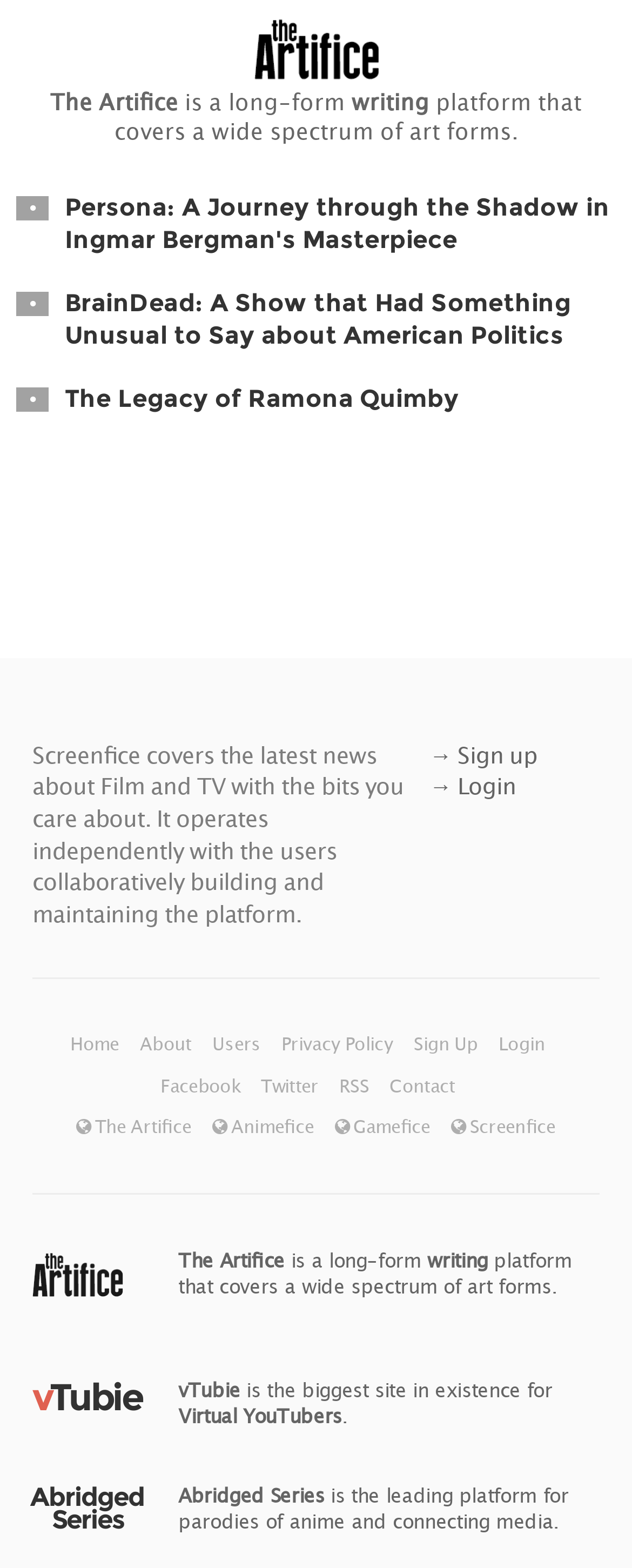What is the name of the platform?
Based on the visual details in the image, please answer the question thoroughly.

The name of the platform is mentioned in the top-left corner of the webpage, where it says 'The Artifice' with an image next to it. This is also confirmed by the text 'The Artifice is a long-form writing platform that covers a wide spectrum of art forms.' which appears multiple times on the webpage.